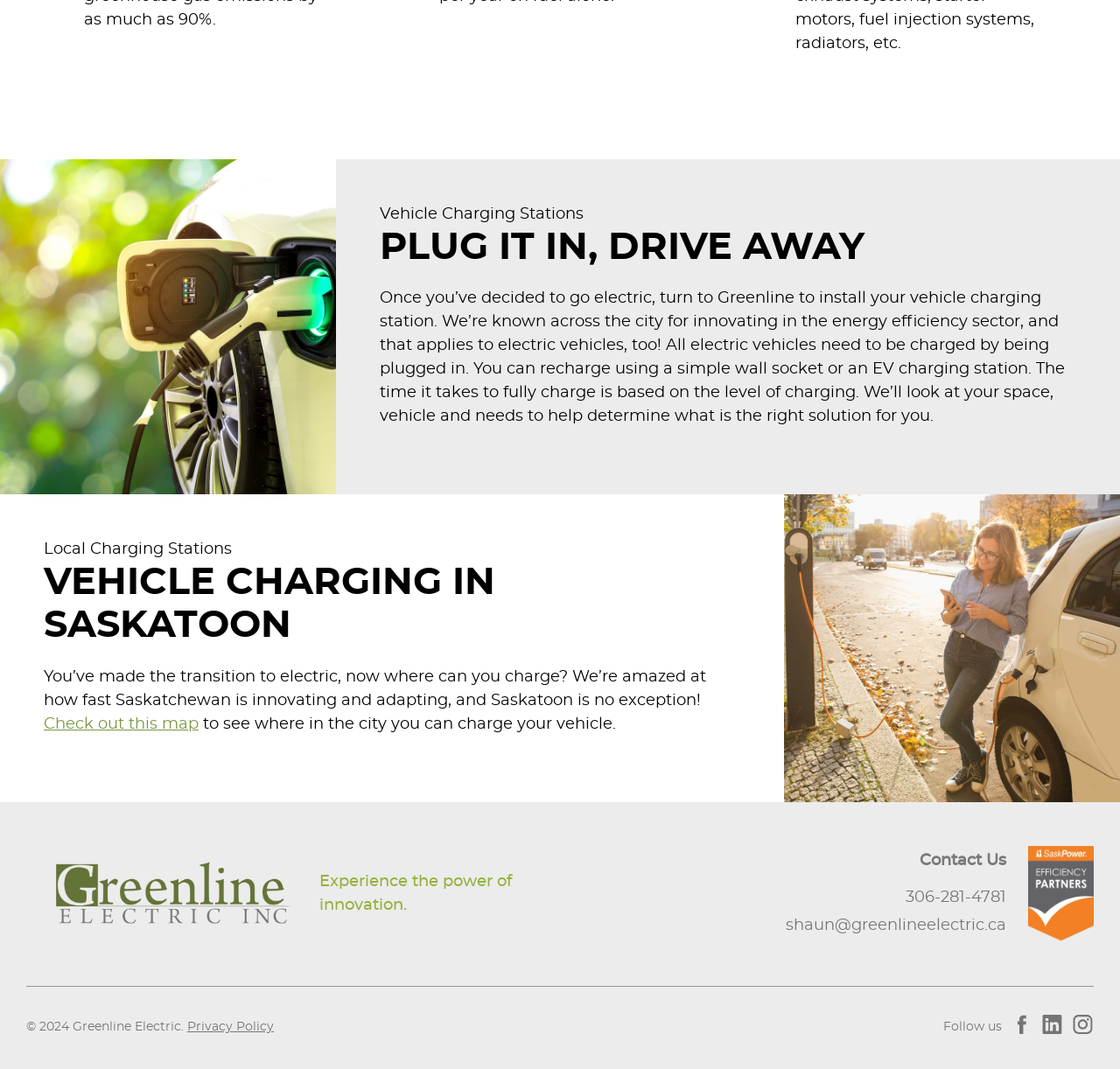Bounding box coordinates are specified in the format (top-left x, top-left y, bottom-right x, bottom-right y). All values are floating point numbers bounded between 0 and 1. Please provide the bounding box coordinate of the region this sentence describes: parent_node: Follow us

[0.93, 0.947, 0.949, 0.975]